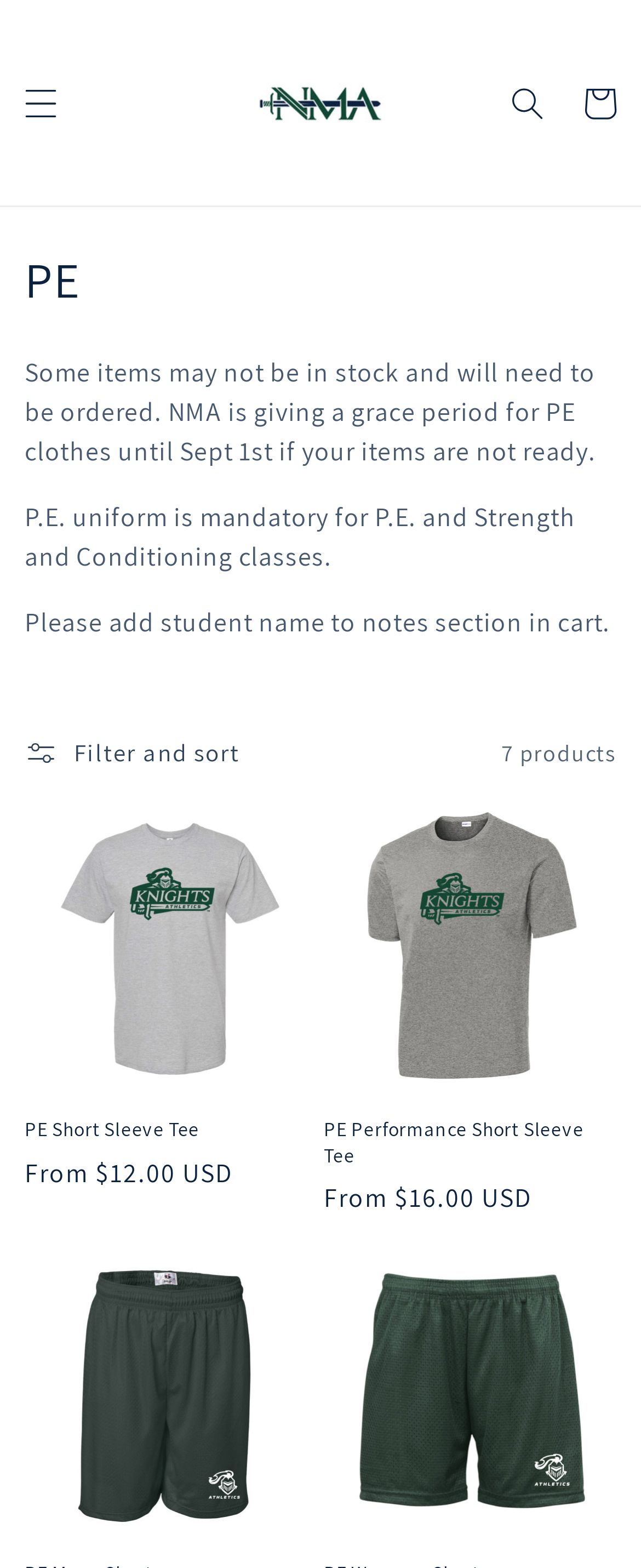How many products are shown on this page?
Using the visual information, reply with a single word or short phrase.

7